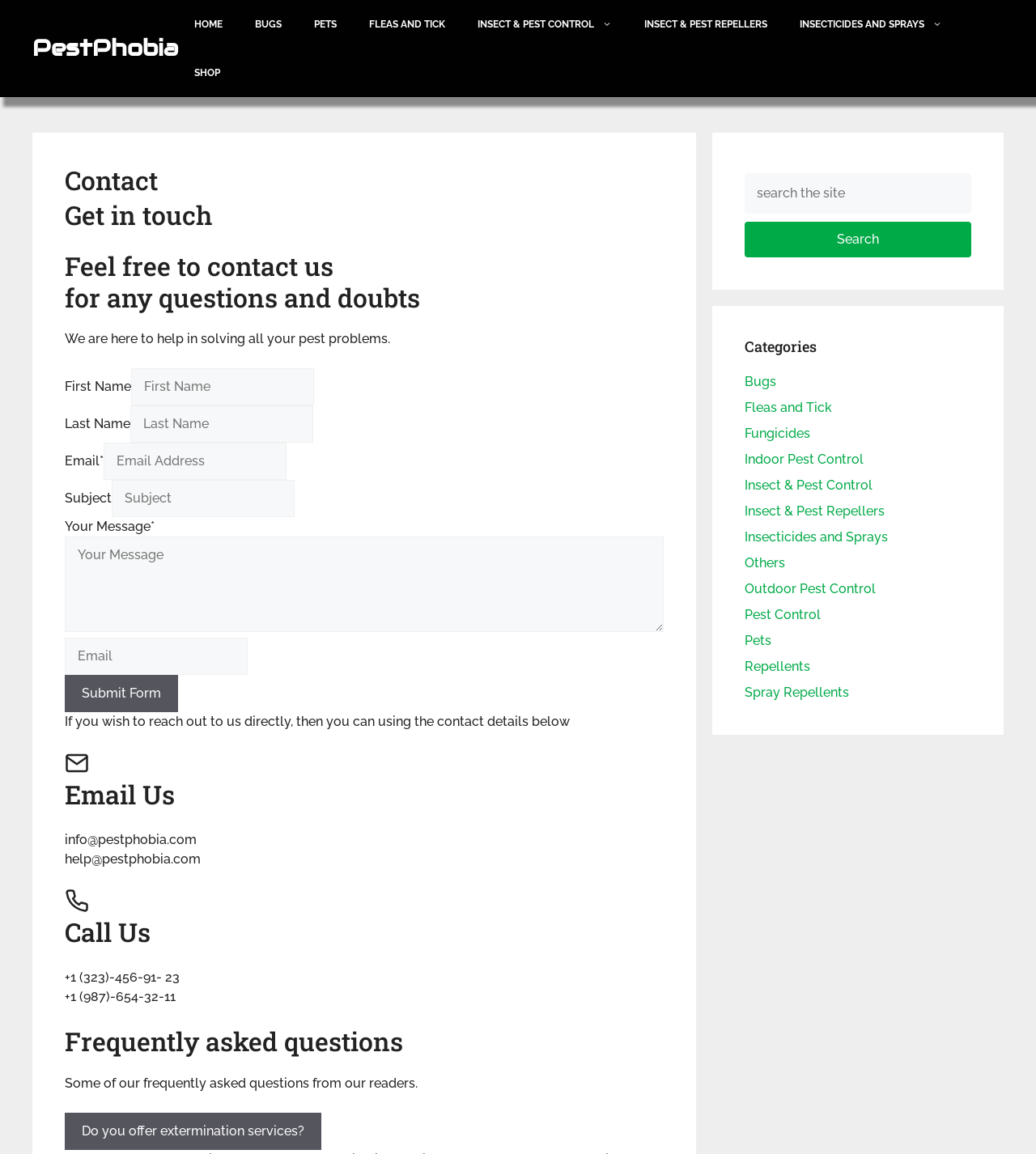Locate the UI element described as follows: "Bugs". Return the bounding box coordinates as four float numbers between 0 and 1 in the order [left, top, right, bottom].

[0.23, 0.0, 0.288, 0.042]